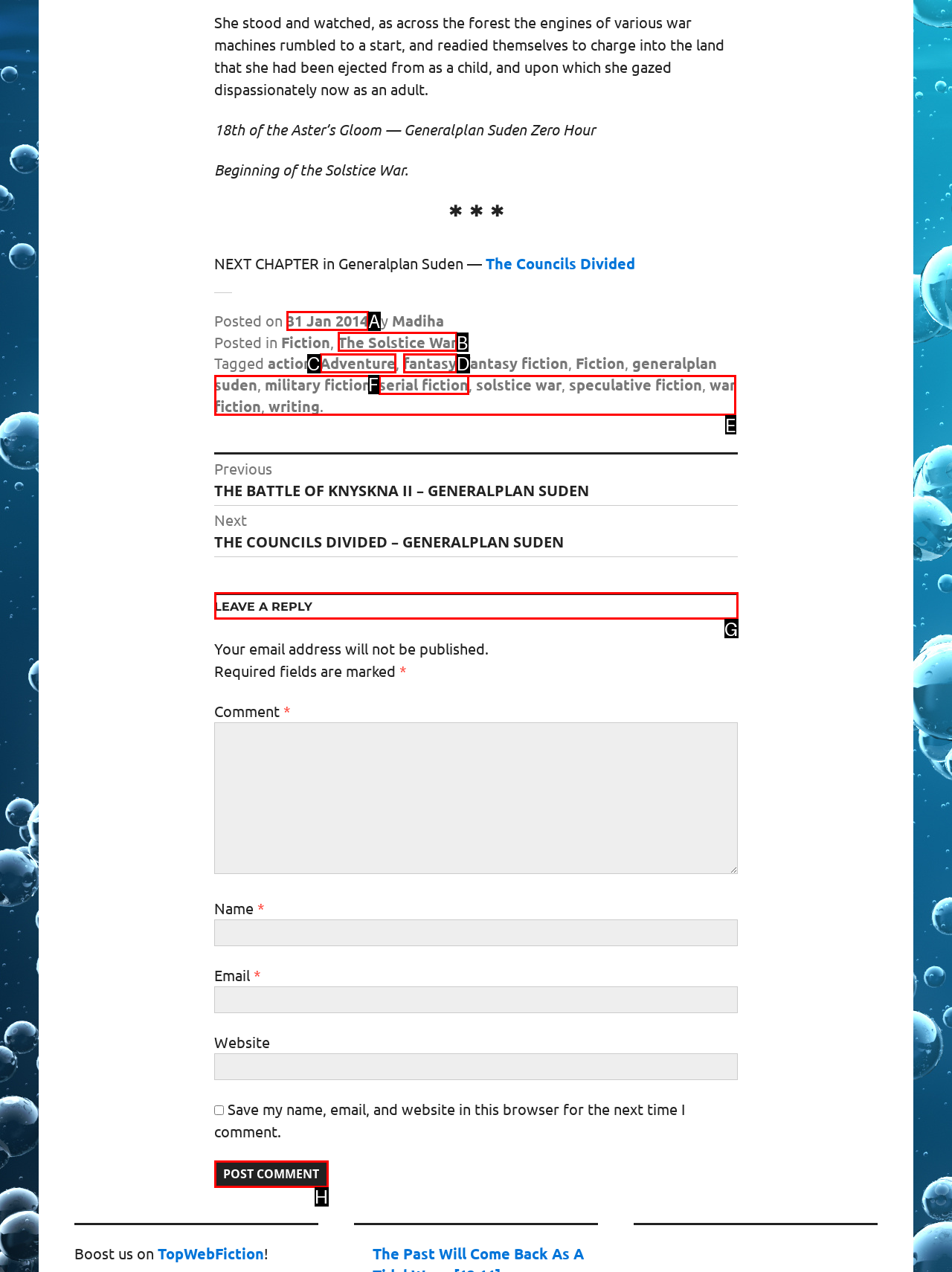Which option should be clicked to execute the following task: Leave a reply? Respond with the letter of the selected option.

G